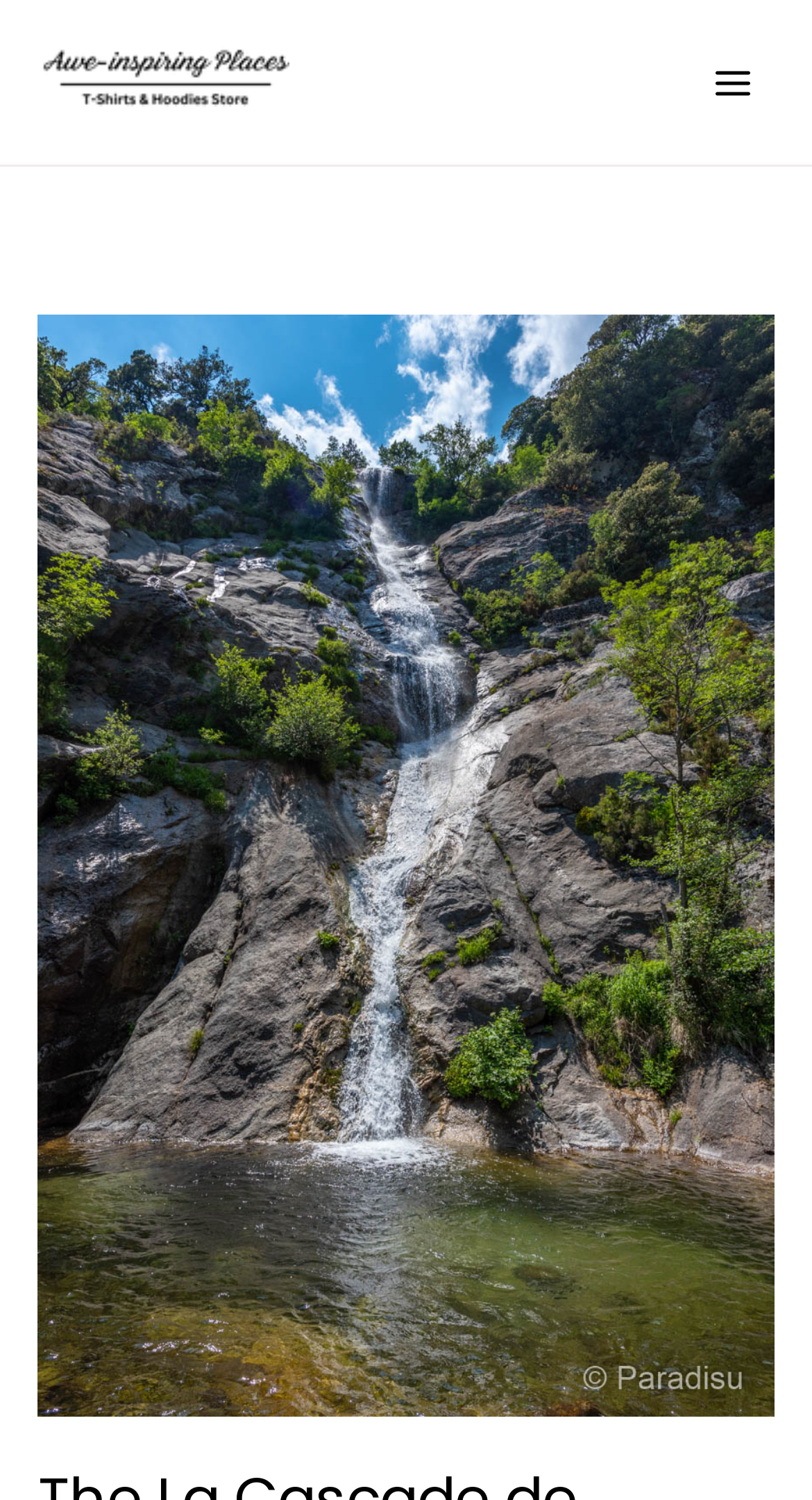Extract the bounding box coordinates for the UI element described by the text: "X". The coordinates should be in the form of [left, top, right, bottom] with values between 0 and 1.

None